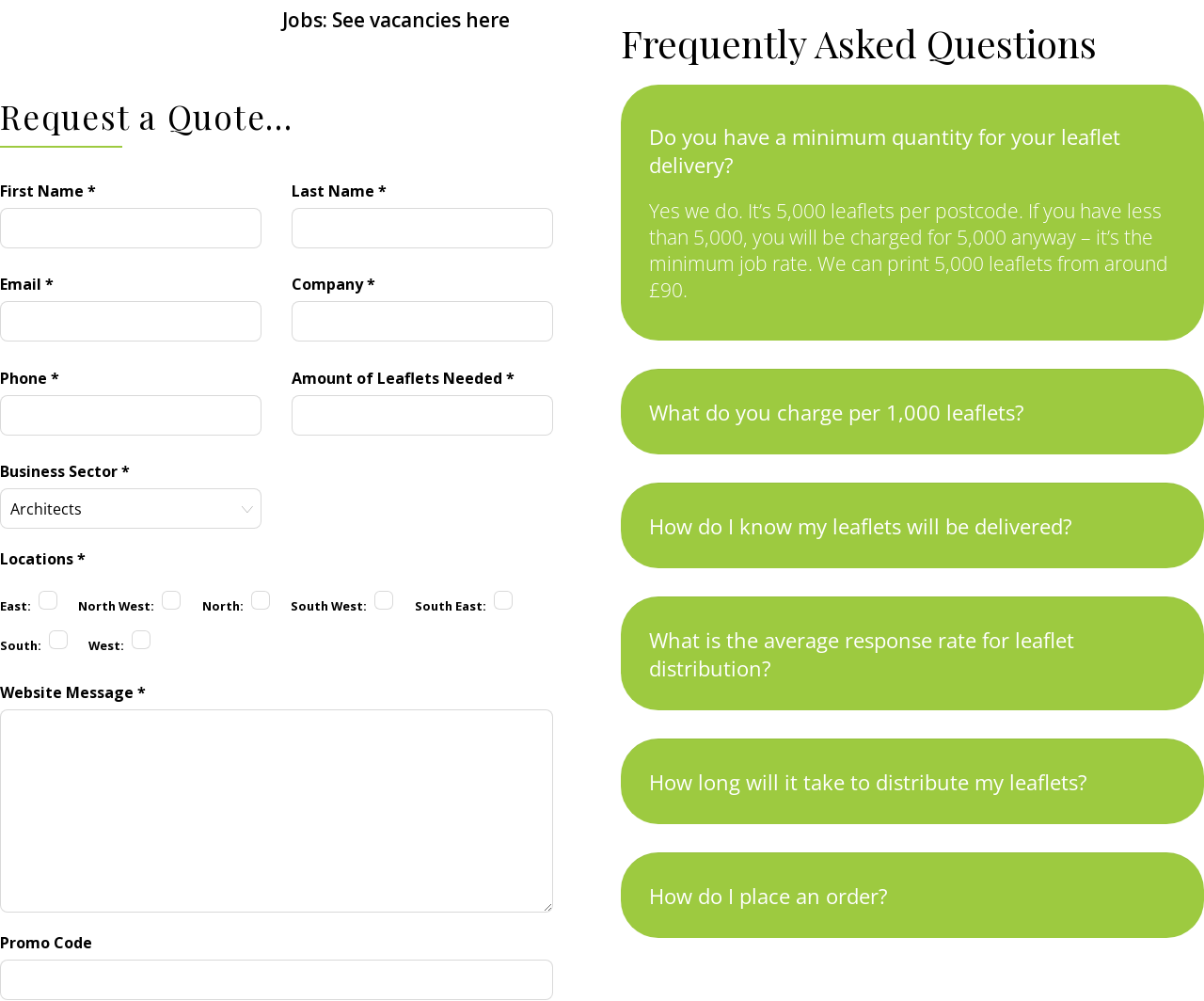Show the bounding box coordinates of the region that should be clicked to follow the instruction: "View the 'FLIGHT INFORMATION' page."

None